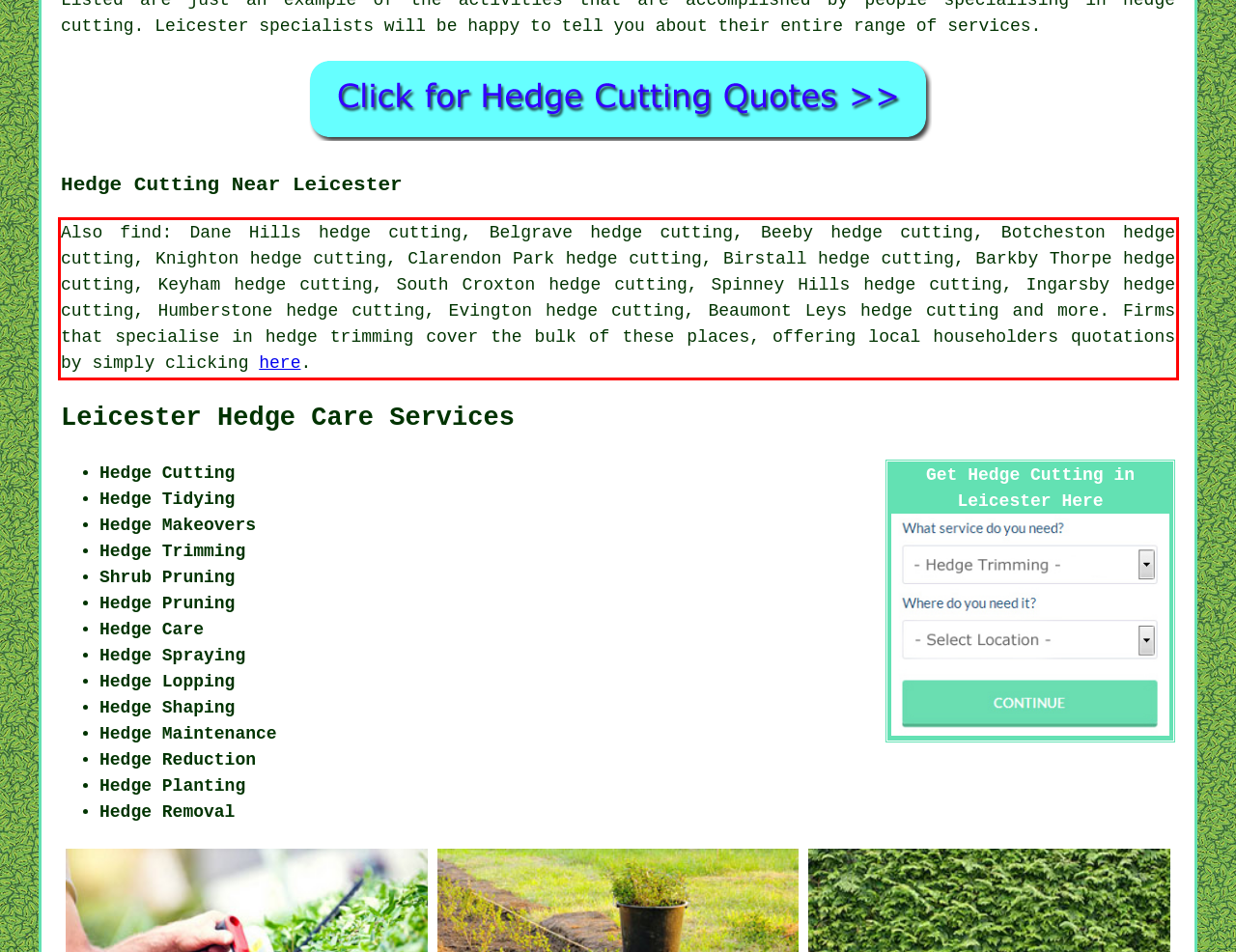Observe the screenshot of the webpage that includes a red rectangle bounding box. Conduct OCR on the content inside this red bounding box and generate the text.

Also find: Dane Hills hedge cutting, Belgrave hedge cutting, Beeby hedge cutting, Botcheston hedge cutting, Knighton hedge cutting, Clarendon Park hedge cutting, Birstall hedge cutting, Barkby Thorpe hedge cutting, Keyham hedge cutting, South Croxton hedge cutting, Spinney Hills hedge cutting, Ingarsby hedge cutting, Humberstone hedge cutting, Evington hedge cutting, Beaumont Leys hedge cutting and more. Firms that specialise in hedge trimming cover the bulk of these places, offering local householders quotations by simply clicking here.